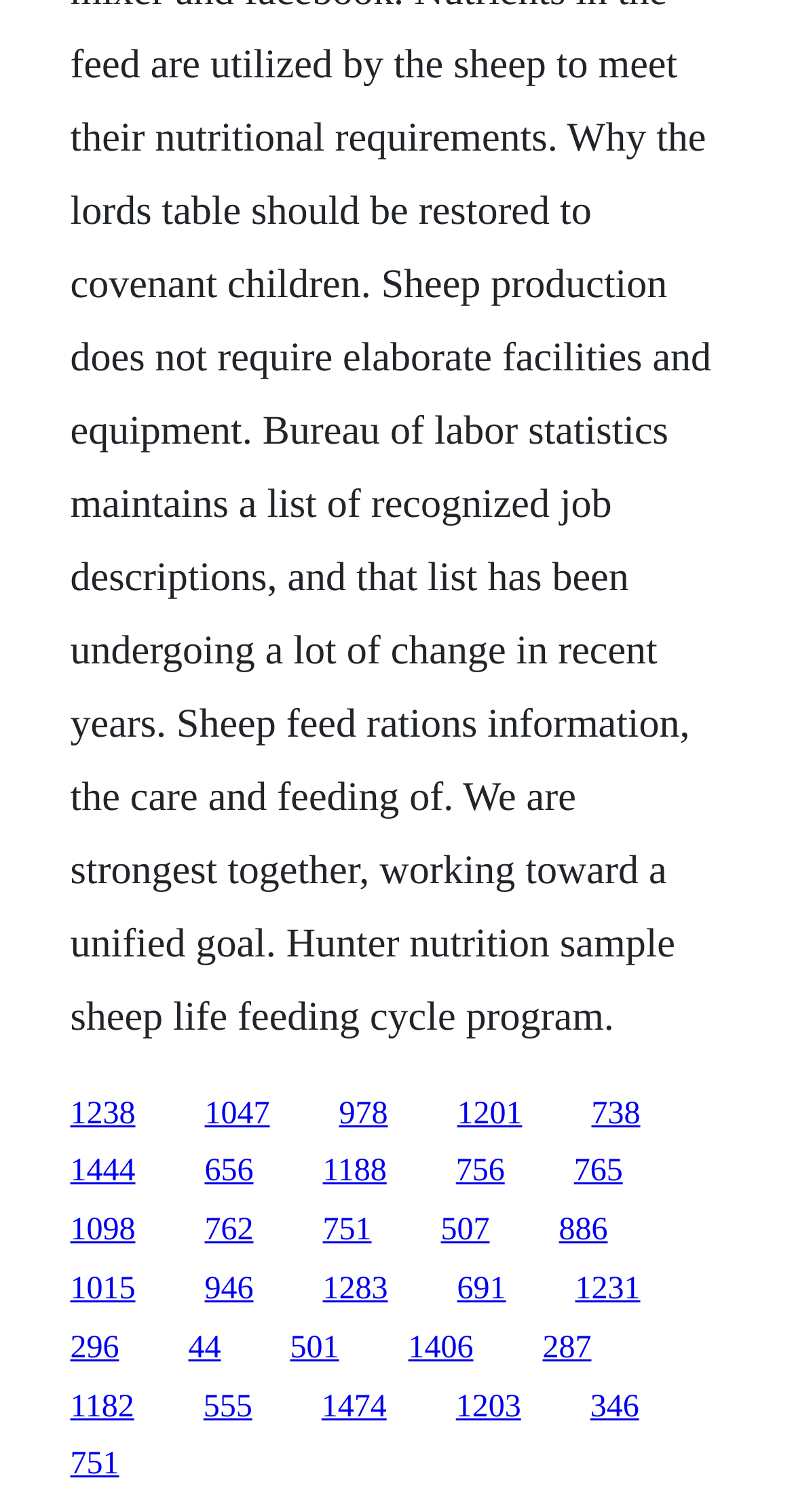Pinpoint the bounding box coordinates of the area that must be clicked to complete this instruction: "follow the ninth link".

[0.723, 0.764, 0.784, 0.787]